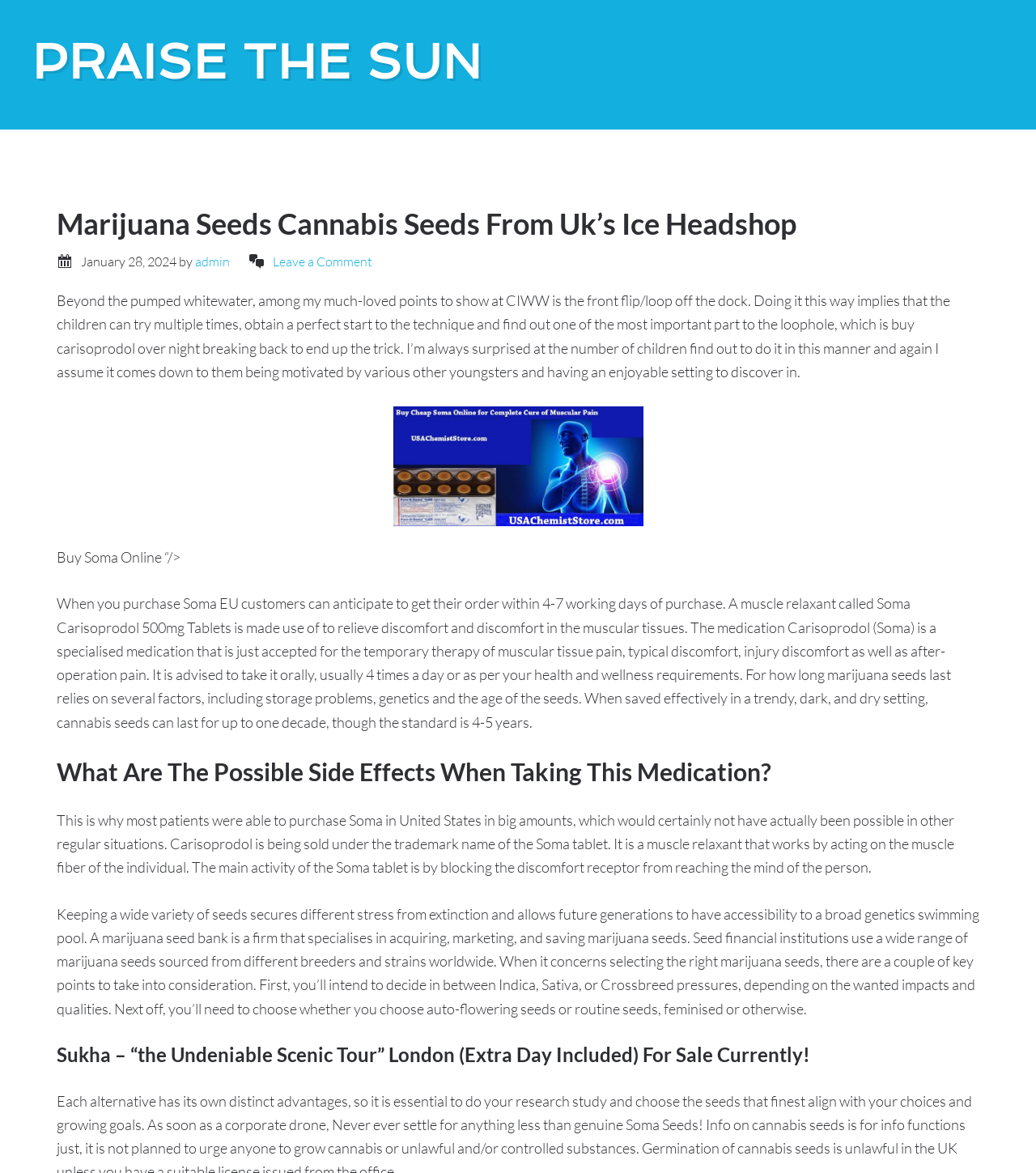Answer the following query concisely with a single word or phrase:
How long can cannabis seeds last when stored properly?

Up to 10 years